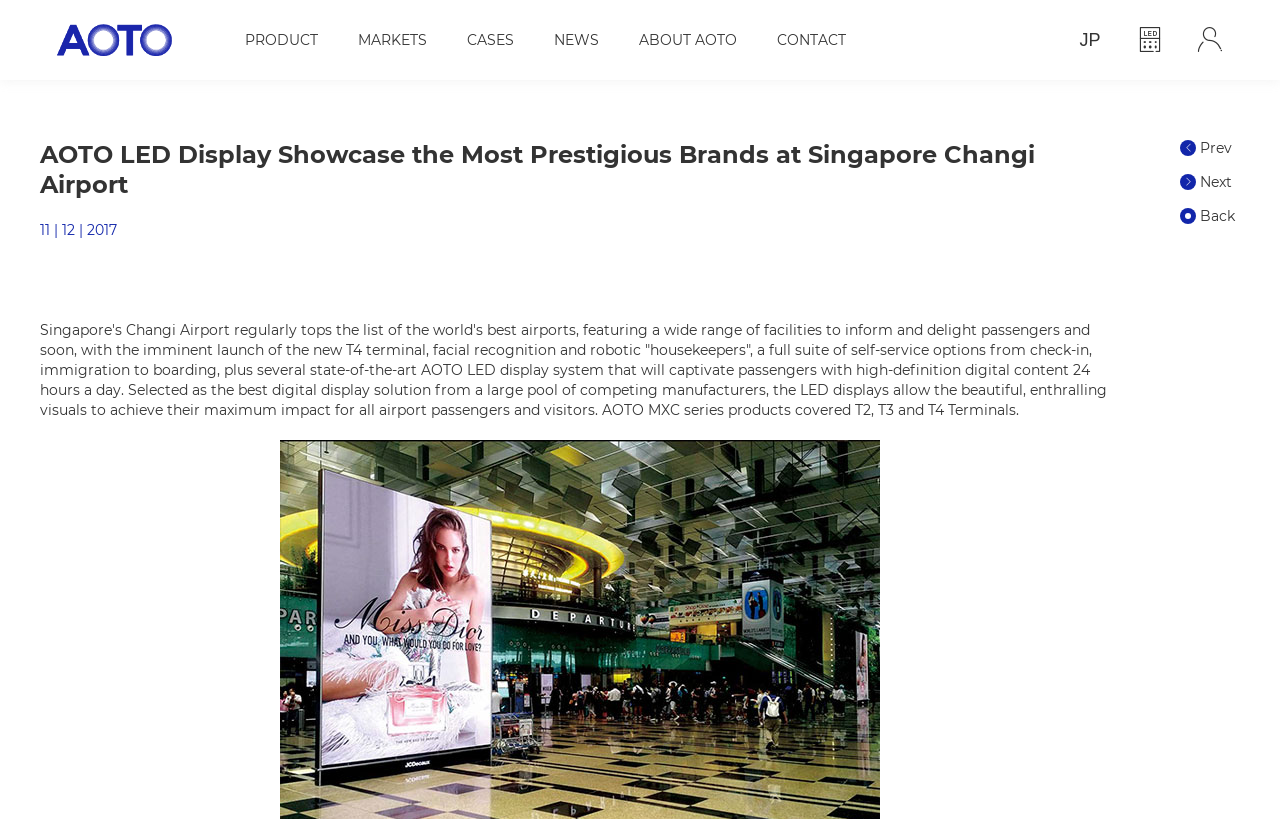Identify the bounding box coordinates for the UI element described by the following text: "Next". Provide the coordinates as four float numbers between 0 and 1, in the format [left, top, right, bottom].

[0.922, 0.212, 0.969, 0.232]